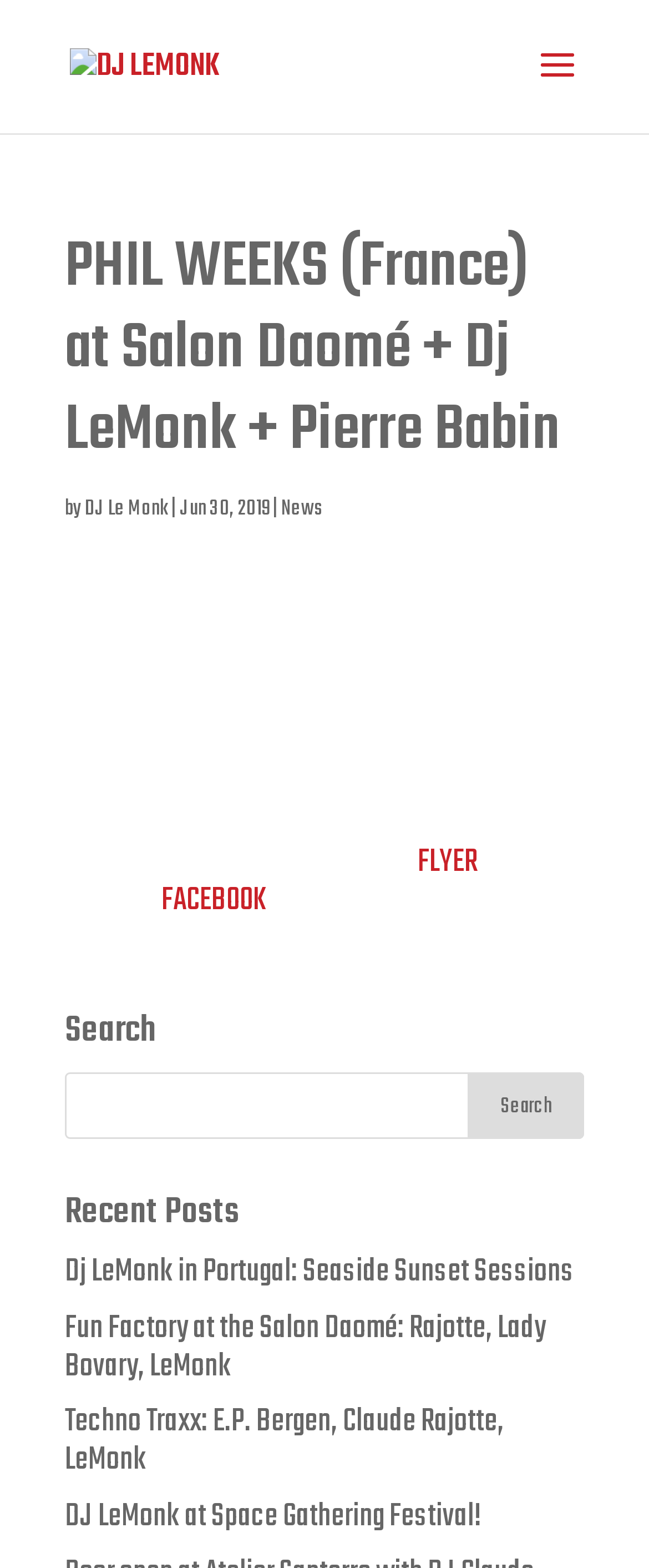Give a concise answer using only one word or phrase for this question:
What is the purpose of the search bar?

To search the website